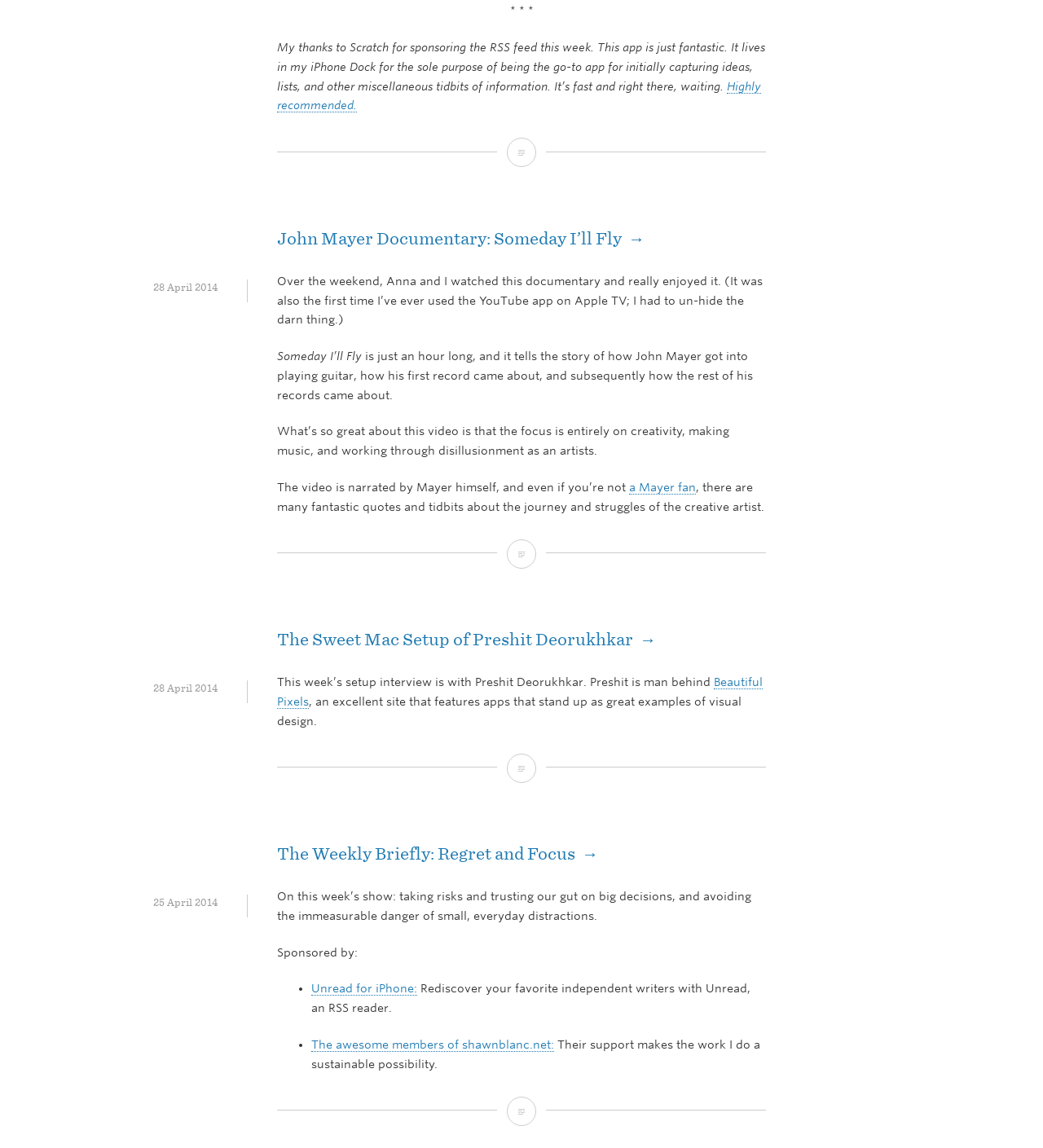Based on the element description a Mayer fan, identify the bounding box of the UI element in the given webpage screenshot. The coordinates should be in the format (top-left x, top-left y, bottom-right x, bottom-right y) and must be between 0 and 1.

[0.603, 0.419, 0.667, 0.431]